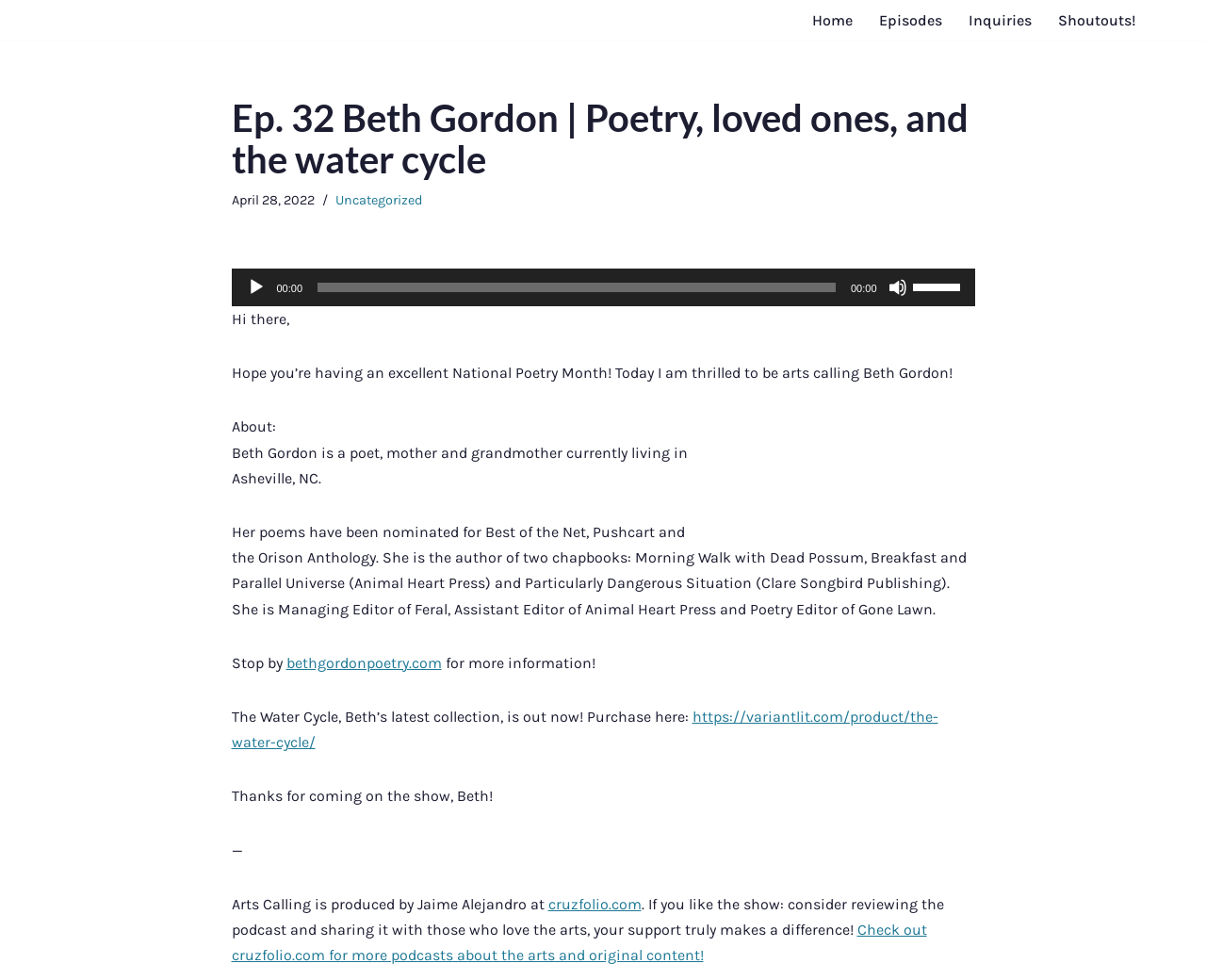Kindly provide the bounding box coordinates of the section you need to click on to fulfill the given instruction: "Visit Beth Gordon's website".

[0.237, 0.667, 0.366, 0.685]